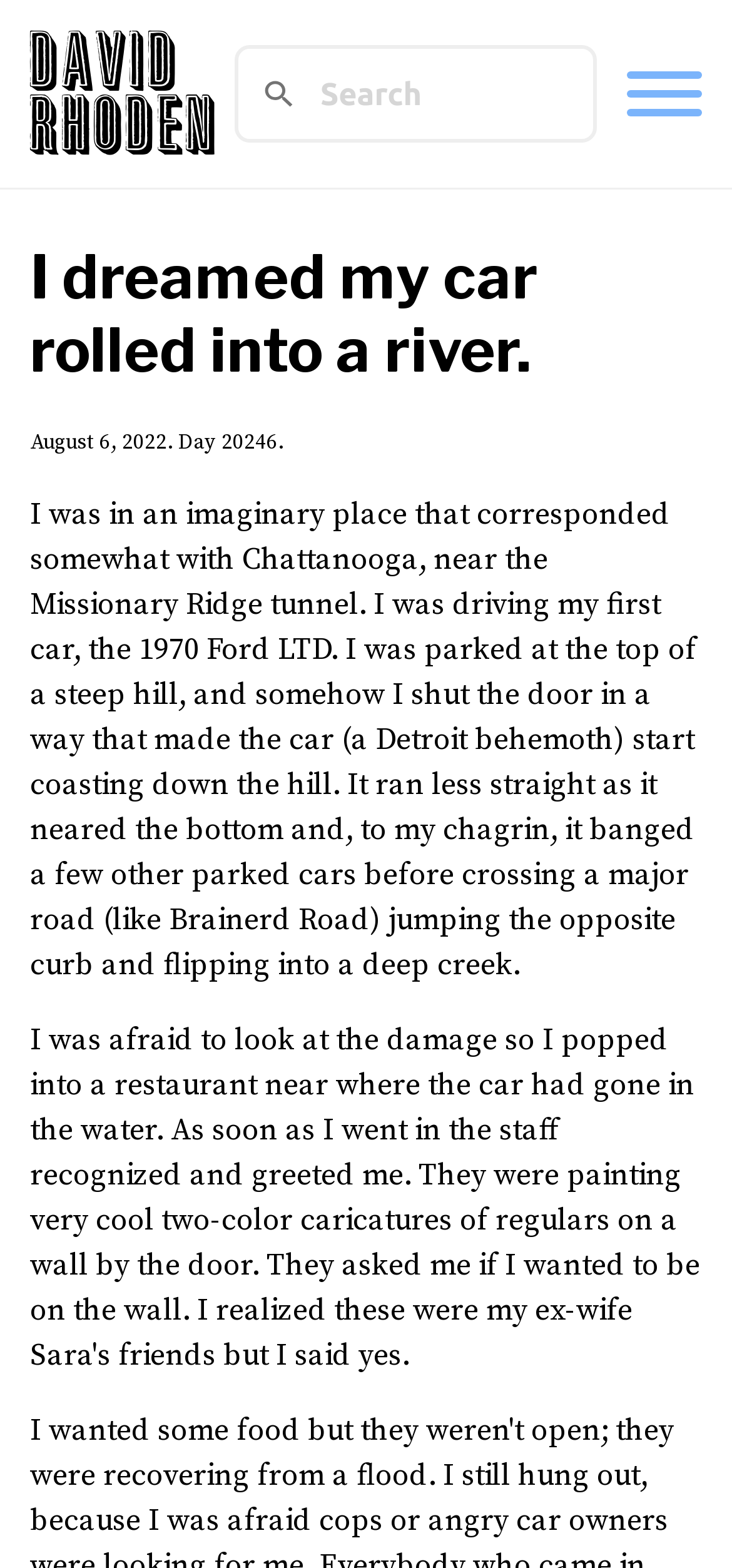Generate a thorough description of the webpage.

The webpage is the personal website of New Orleans-based artist David Rhoden. At the top left of the page, there is a link to the artist's name, "David Rhoden". Next to it, on the top right, is a search bar with a "Search this site" label and a "Clear" button. 

Below the search bar, on the top right corner, is a "Menu" button. When expanded, the menu displays a heading with the title "I dreamed my car rolled into a river." Below the heading, there is a timestamp indicating the date "August 6, 2022". 

Following the timestamp, there is a block of text describing a dream the artist had. The text is a lengthy paragraph that takes up most of the page, detailing the artist's imaginary experience of driving his first car, a 1970 Ford LTD, in a place similar to Chattanooga, and the car's subsequent descent down a steep hill, causing damage to other parked cars before flipping into a creek.